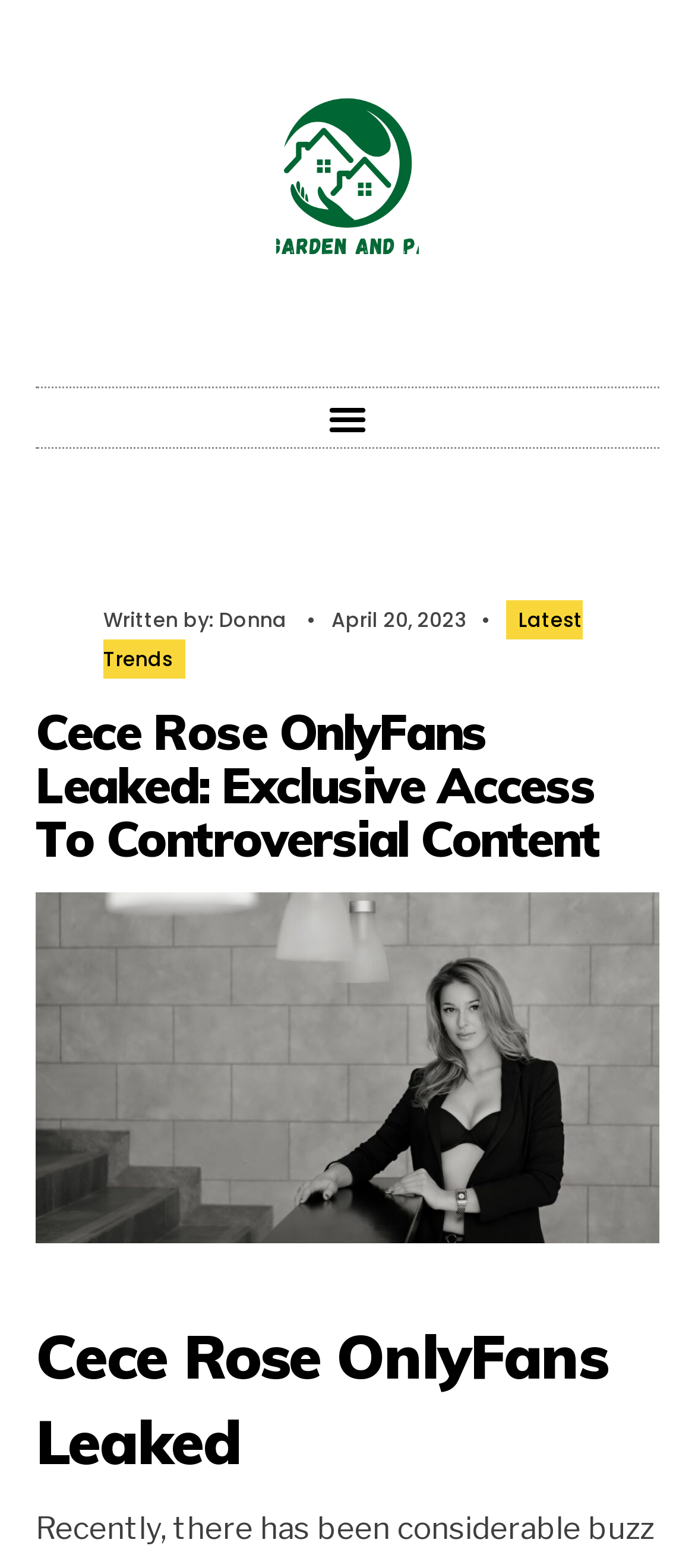Can you give a detailed response to the following question using the information from the image? How many headings are there in the article?

There are two headings in the article, one with the full title 'Cece Rose OnlyFans Leaked: Exclusive Access To Controversial Content' and another with a shorter title 'Cece Rose OnlyFans Leaked'.